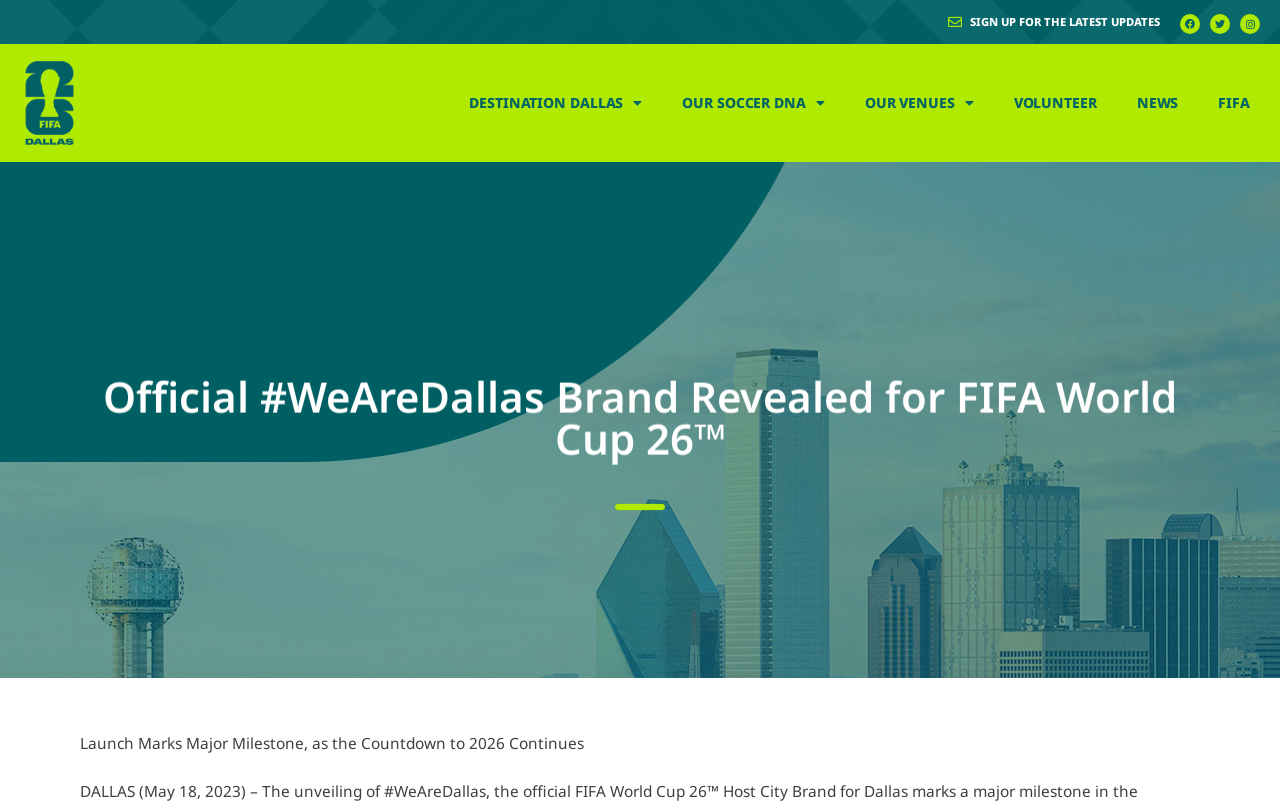Please specify the bounding box coordinates for the clickable region that will help you carry out the instruction: "Learn about Our Soccer DNA".

[0.517, 0.099, 0.66, 0.156]